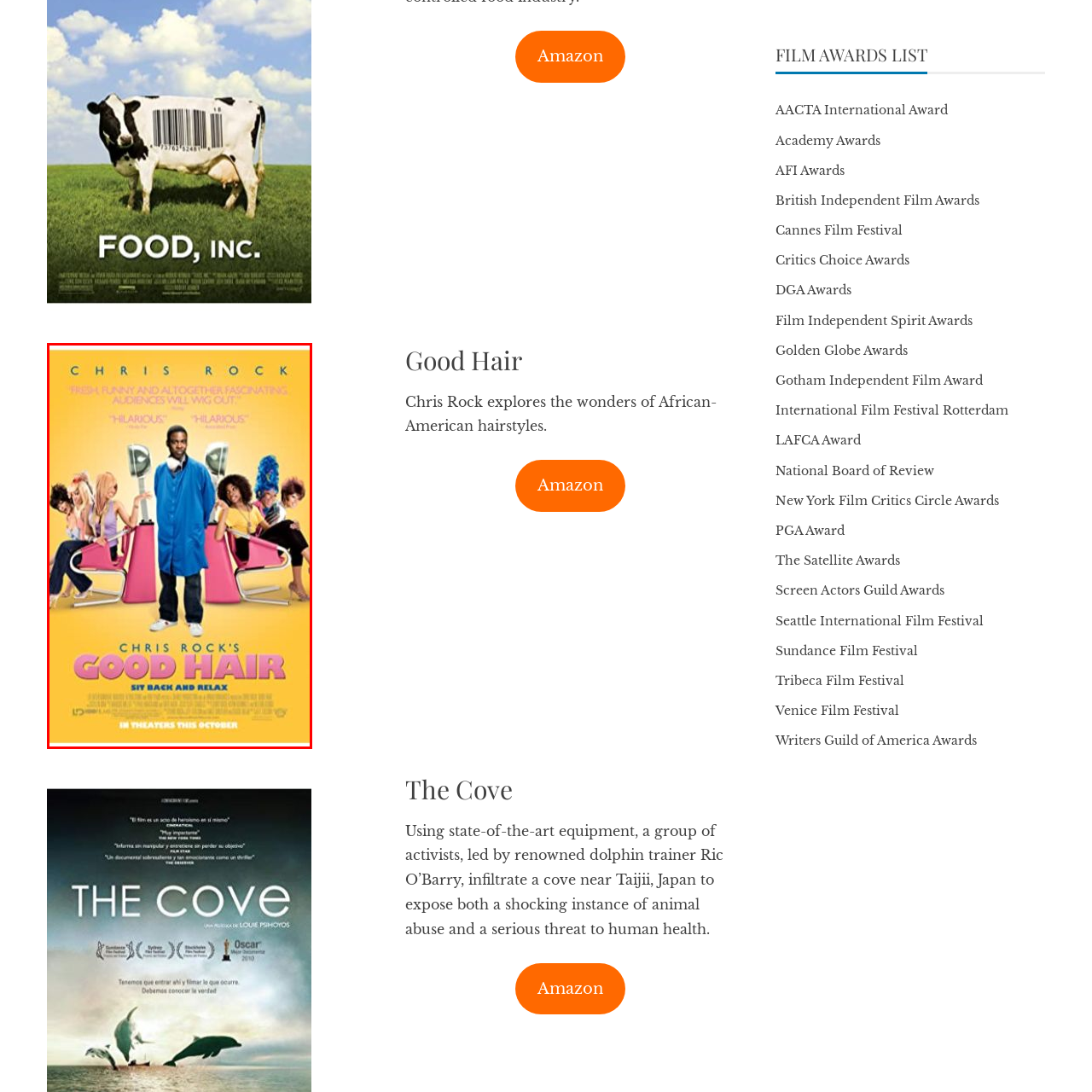When is the film 'Good Hair' set to be released?
Focus on the red-bounded area of the image and reply with one word or a short phrase.

October